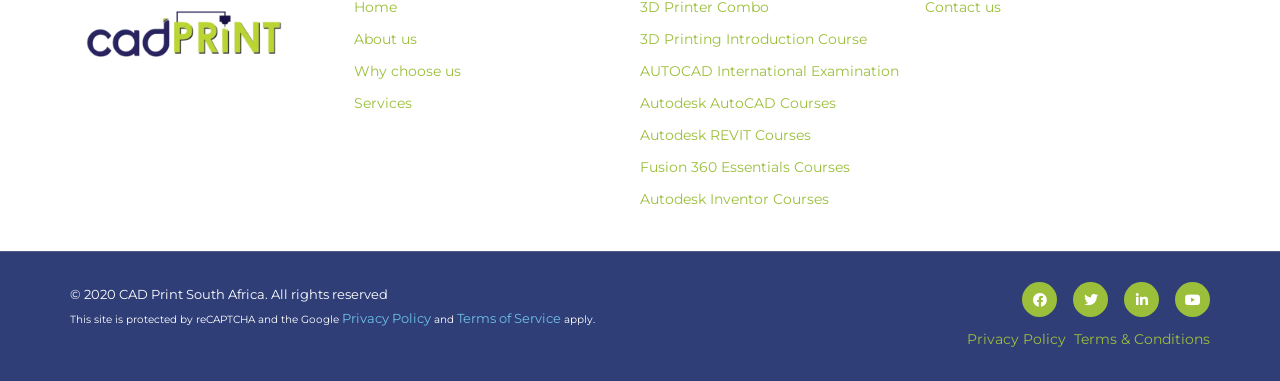Find the bounding box coordinates of the clickable element required to execute the following instruction: "Check Privacy Policy". Provide the coordinates as four float numbers between 0 and 1, i.e., [left, top, right, bottom].

[0.755, 0.859, 0.833, 0.922]